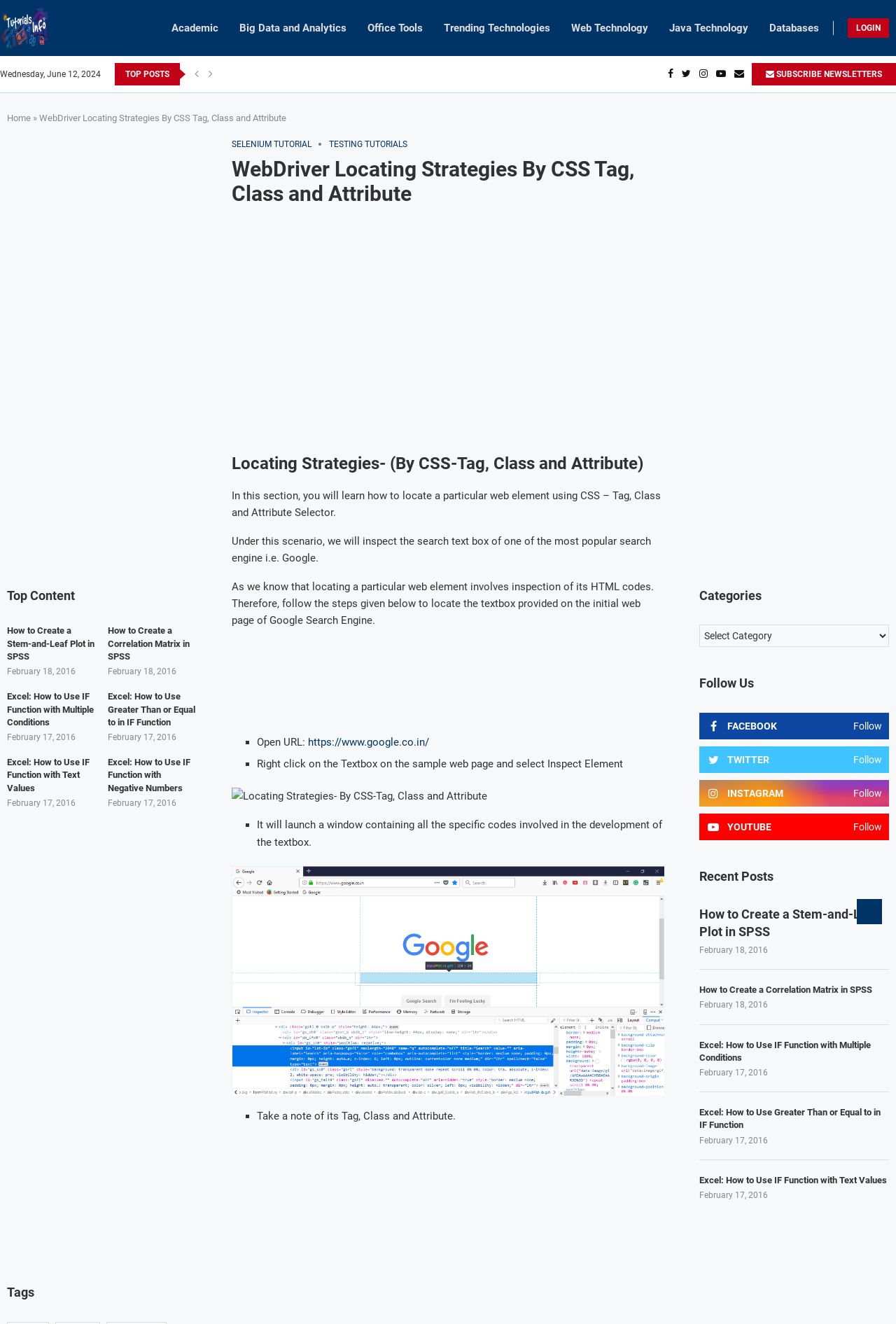Determine the coordinates of the bounding box for the clickable area needed to execute this instruction: "Follow on Facebook".

[0.781, 0.538, 0.992, 0.558]